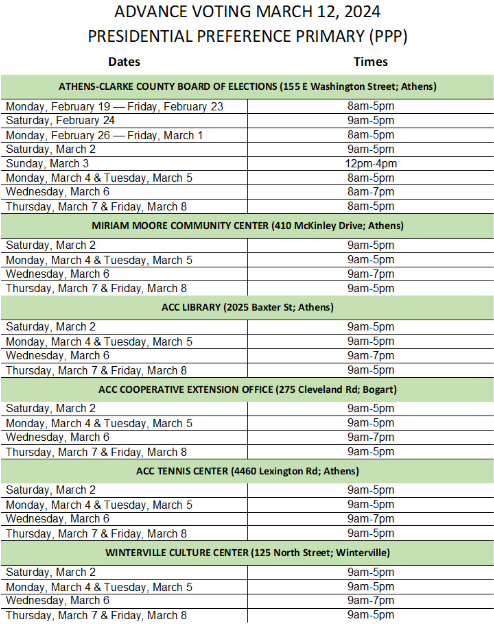What is the earliest morning hour for voting?
Please answer the question with as much detail as possible using the screenshot.

The caption outlines specific voting times for each location, including morning and afternoon hours, such as 8 AM to 5 PM and 9 AM to 5 PM on various days. Therefore, the earliest morning hour for voting is 8 AM.